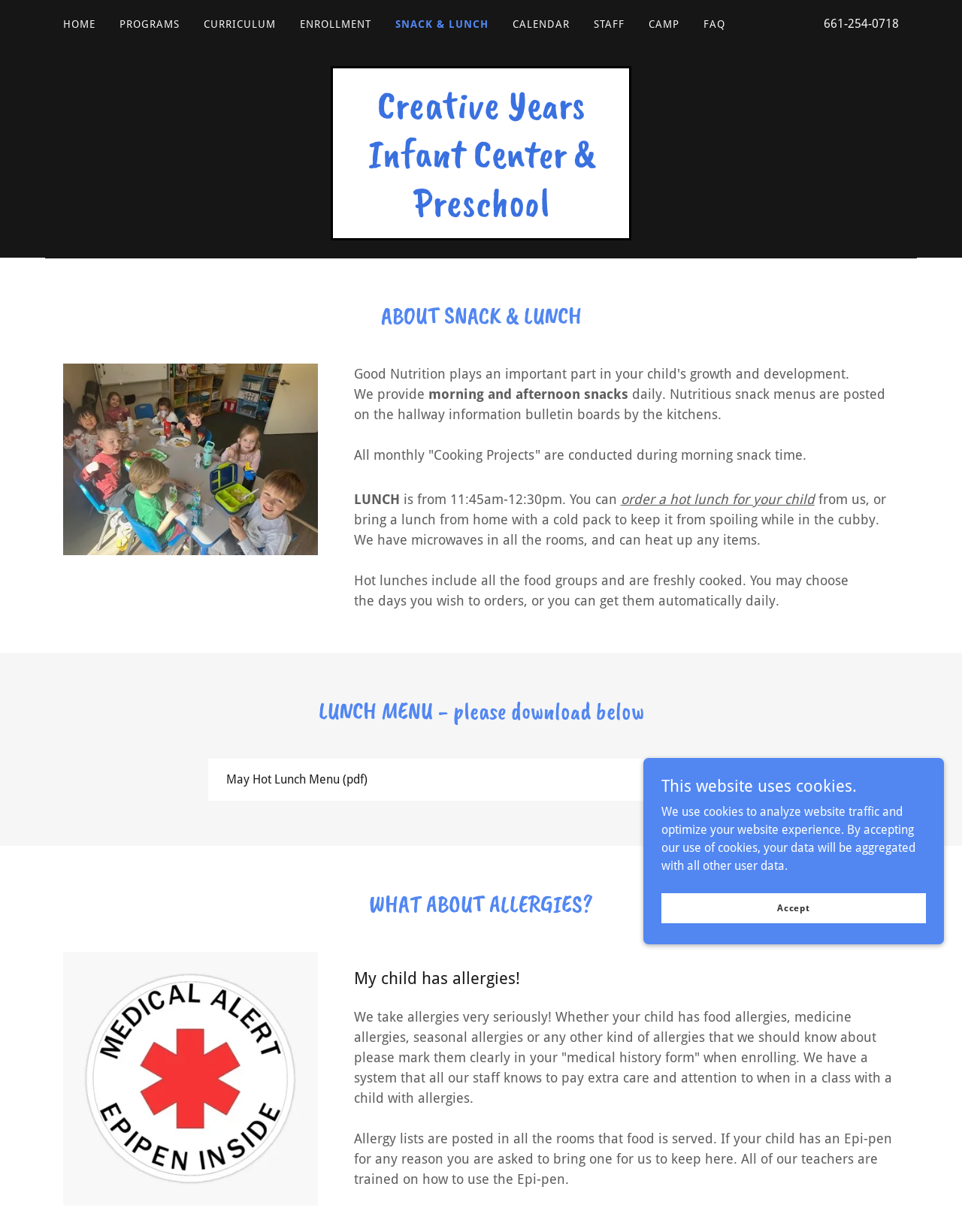Given the description "SNACK & LUNCH", determine the bounding box of the corresponding UI element.

[0.411, 0.012, 0.508, 0.027]